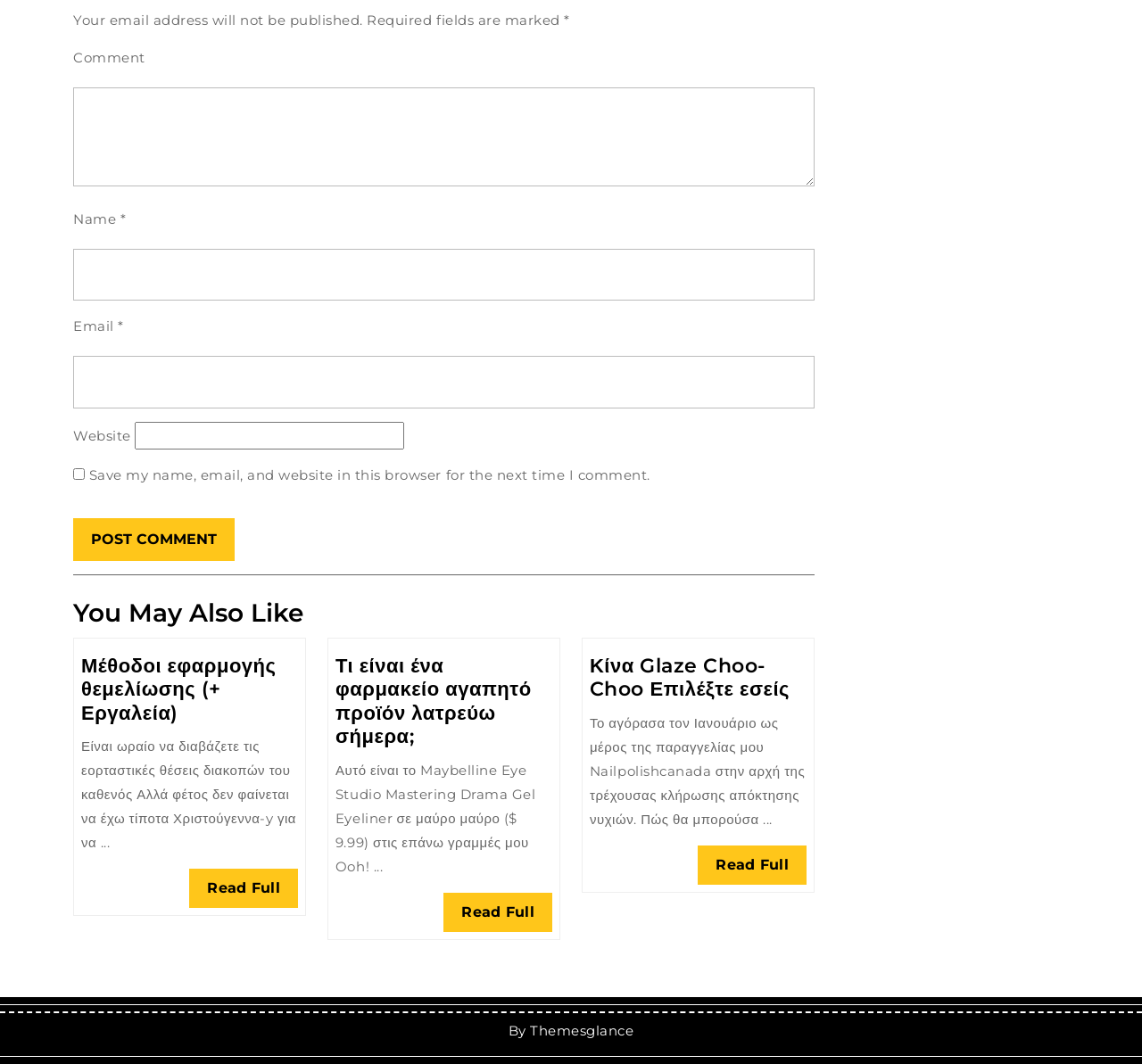Given the element description: "parent_node: Name * name="author"", predict the bounding box coordinates of the UI element it refers to, using four float numbers between 0 and 1, i.e., [left, top, right, bottom].

[0.064, 0.234, 0.713, 0.283]